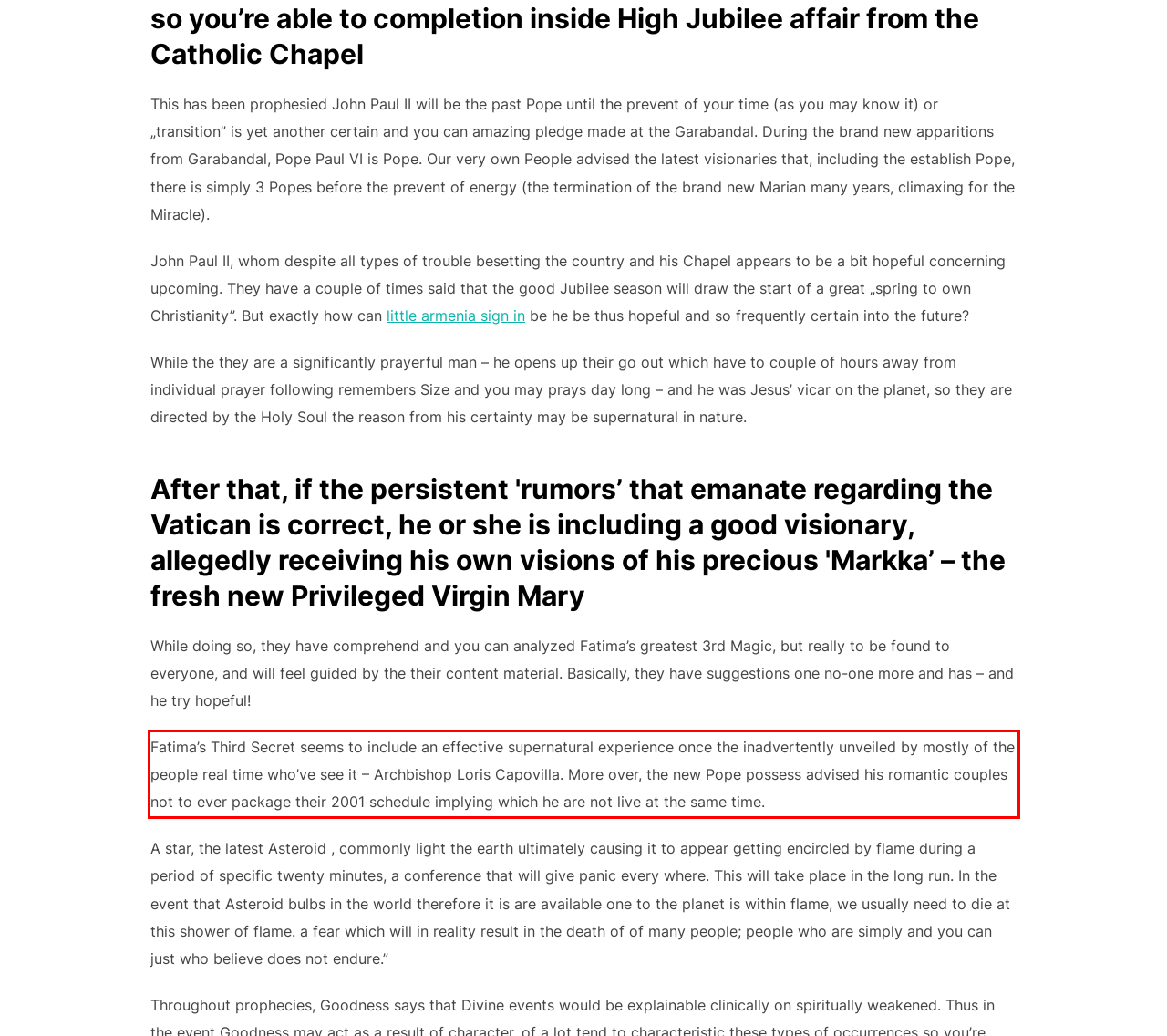Given a screenshot of a webpage, locate the red bounding box and extract the text it encloses.

Fatima’s Third Secret seems to include an effective supernatural experience once the inadvertently unveiled by mostly of the people real time who’ve see it – Archbishop Loris Capovilla. More over, the new Pope possess advised his romantic couples not to ever package their 2001 schedule implying which he are not live at the same time.